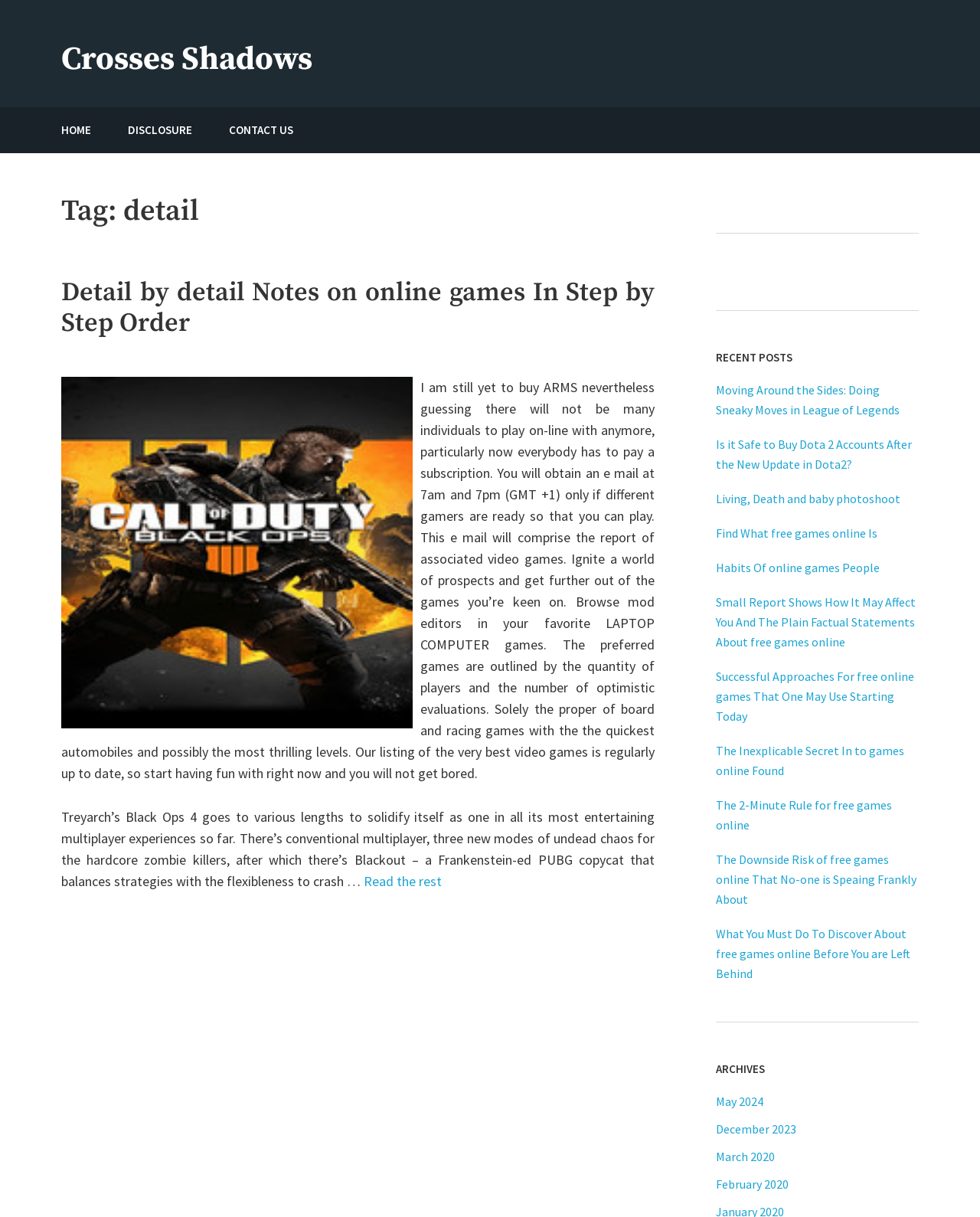Please find the bounding box coordinates of the element that needs to be clicked to perform the following instruction: "Click on the 'HOME' link". The bounding box coordinates should be four float numbers between 0 and 1, represented as [left, top, right, bottom].

[0.062, 0.088, 0.093, 0.126]